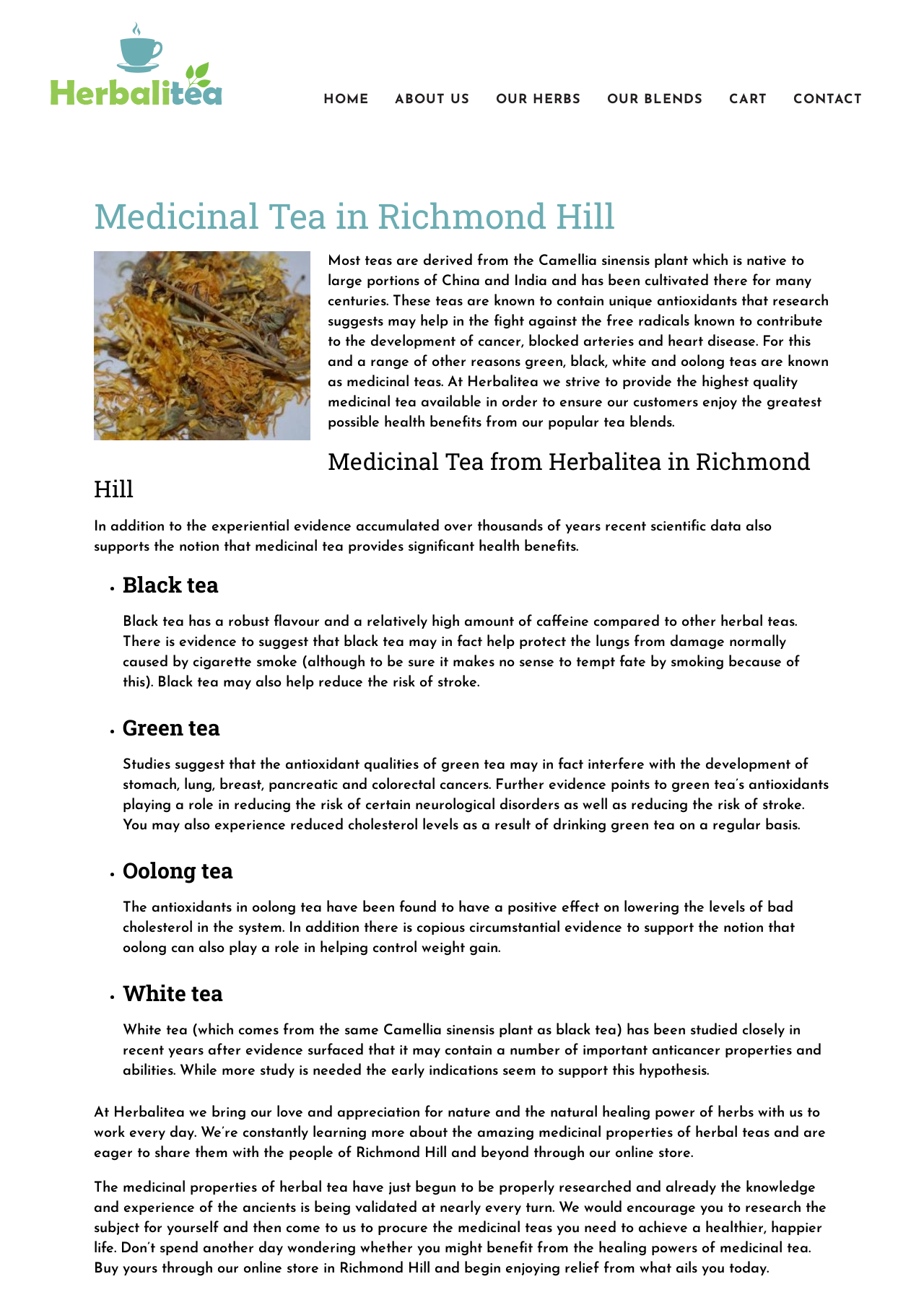Respond with a single word or phrase for the following question: 
What type of teas are discussed on this webpage?

Medicinal teas